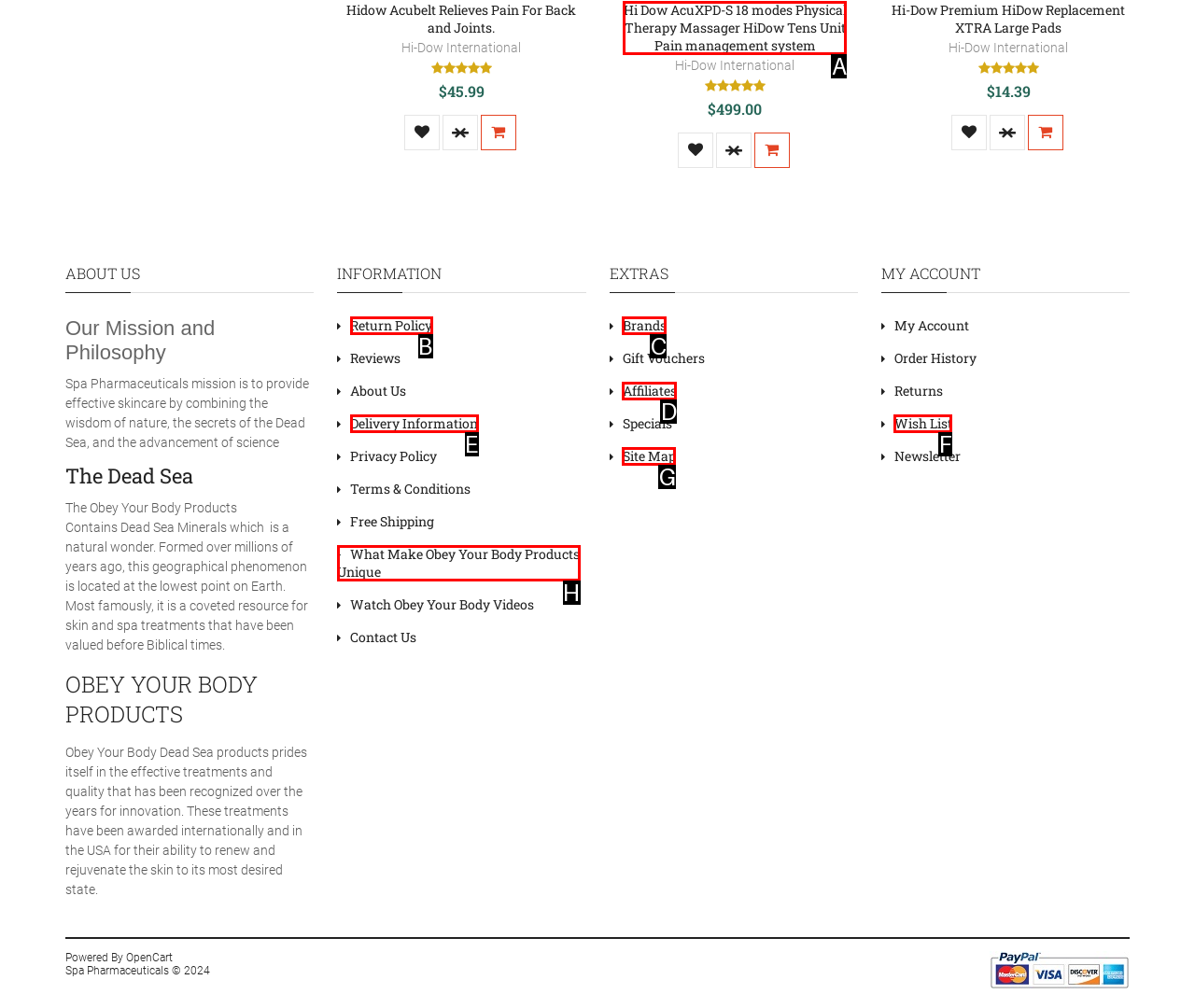Which option best describes: Brands
Respond with the letter of the appropriate choice.

C